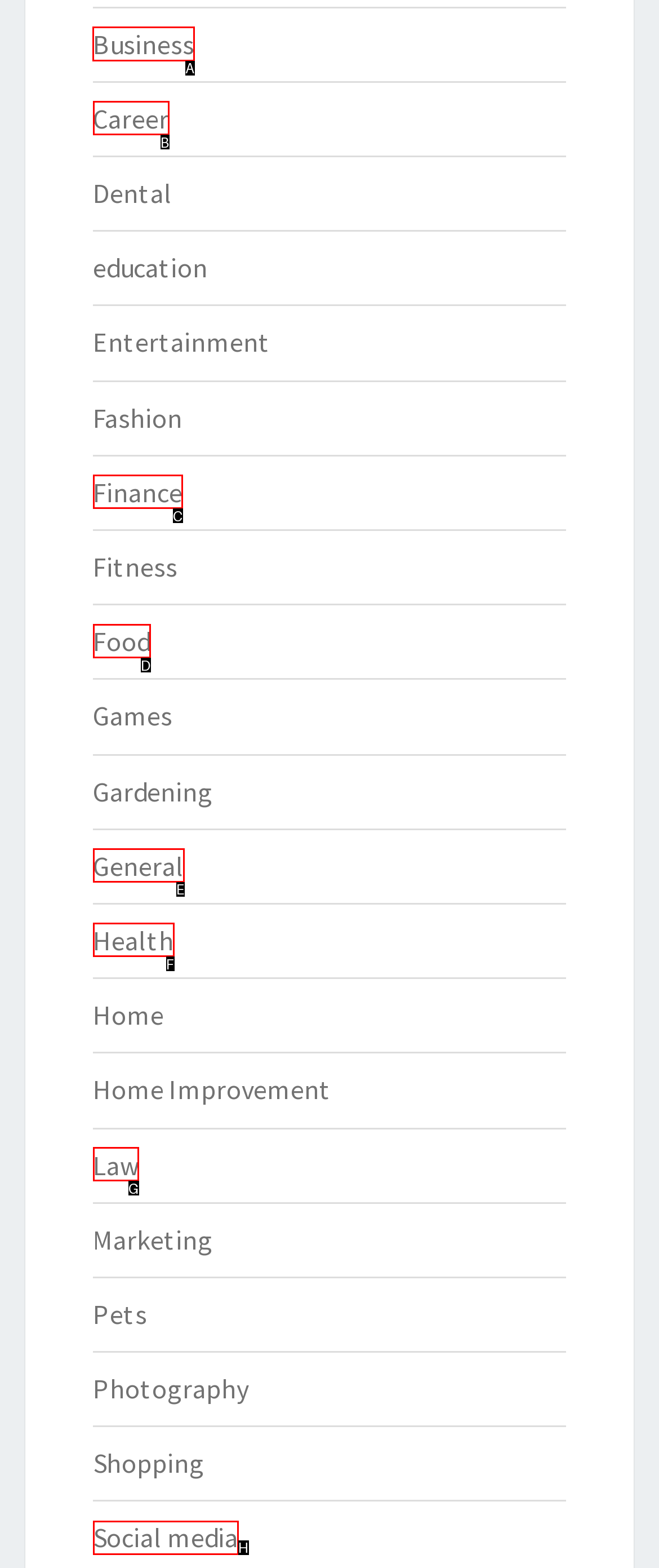Tell me which one HTML element I should click to complete the following task: Click on Business
Answer with the option's letter from the given choices directly.

A